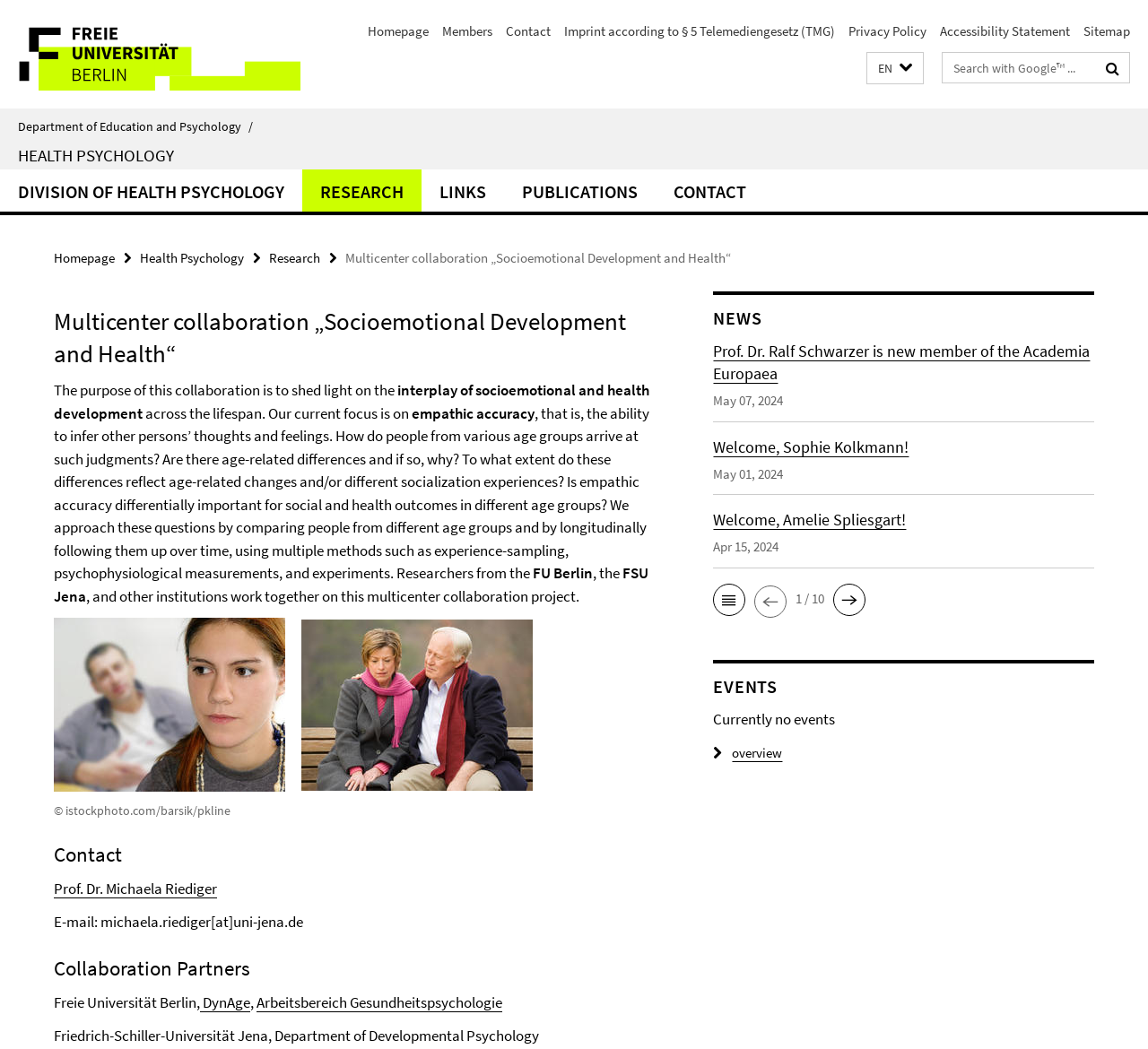Find the bounding box coordinates of the clickable area that will achieve the following instruction: "Search for something".

[0.821, 0.05, 0.954, 0.078]